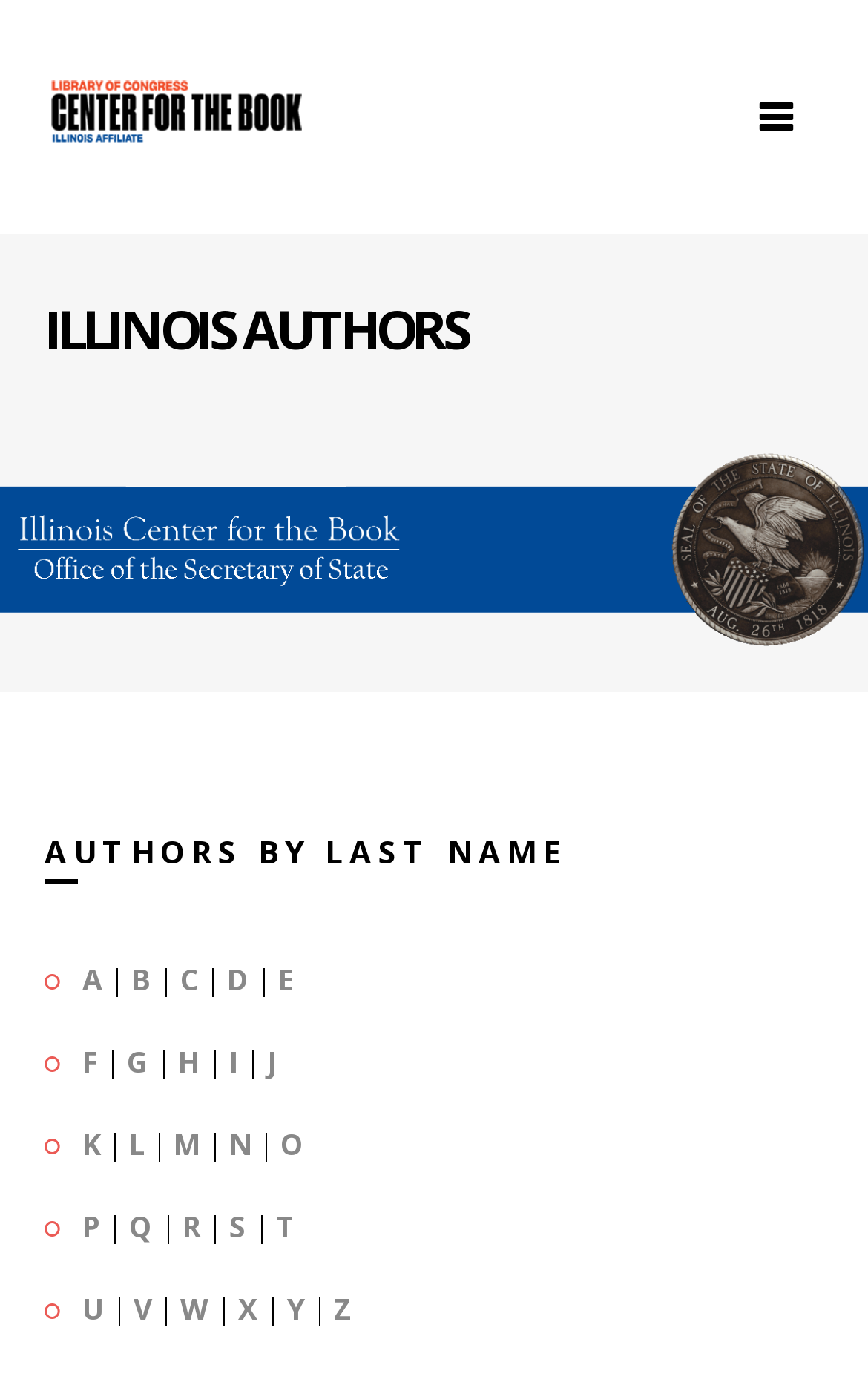What is the purpose of this webpage?
Using the image as a reference, answer the question in detail.

Based on the content of the page, I inferred that the purpose is to provide information about authors from Illinois, with links to individual author records.